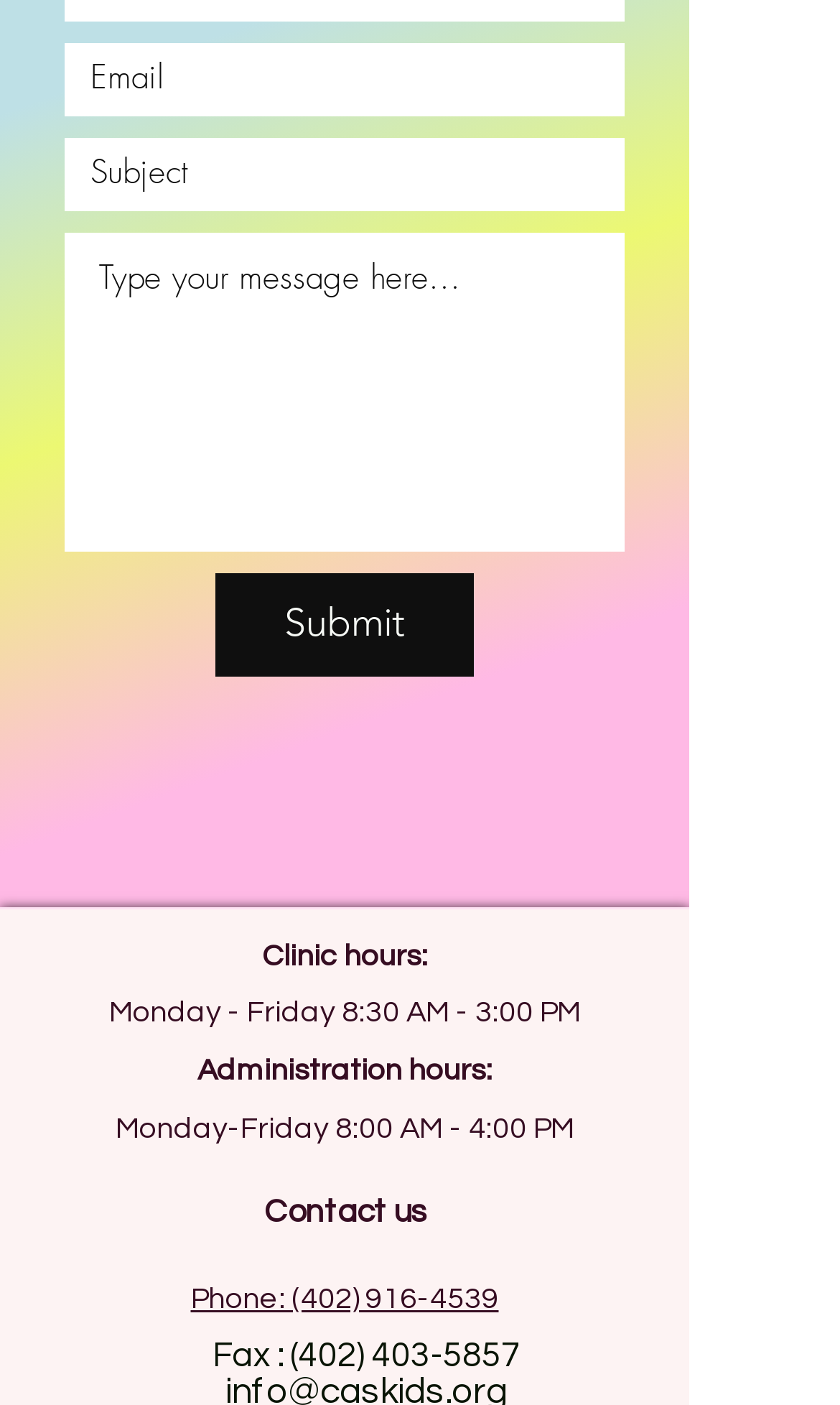What is the required field in the form?
Based on the screenshot, give a detailed explanation to answer the question.

By analyzing the form elements, I found that the 'Email' field has a 'required' attribute set to True, indicating that it is a mandatory field to be filled in.